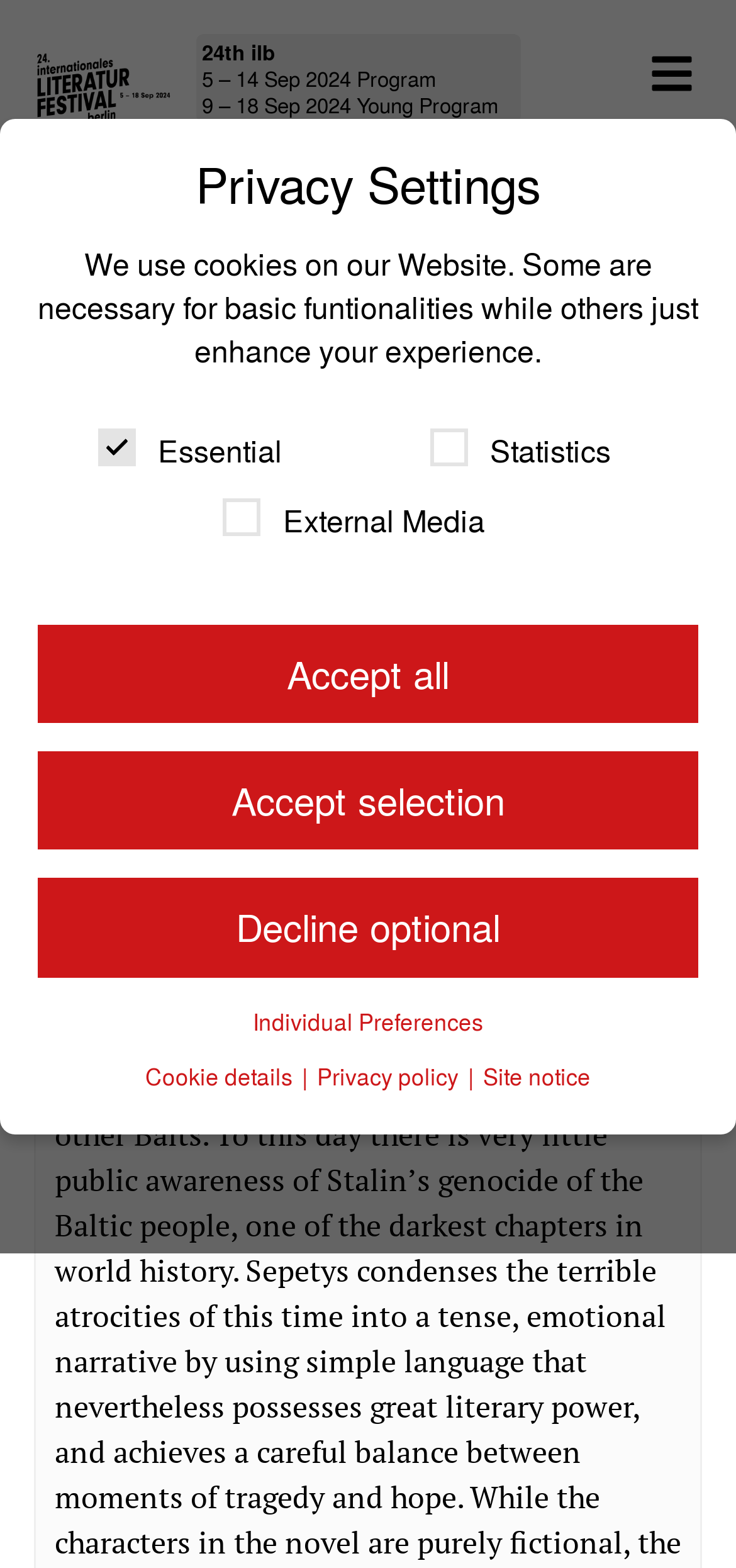Provide a comprehensive description of the webpage.

The webpage is about Ruta Sepetys, an author, and her presence at the 24th International Literature Festival Berlin. At the top left corner, there is an "ilb Logo" image, accompanied by the text "24th ilb" and "5 – 14 Sep 2024 Program" and "9 – 18 Sep 2024 Young Program" to the right. 

Below the logo, there is a section dedicated to Ruta Sepetys, with her name in a large font. Her birthplace, "USA", is mentioned, along with the years "2013" and "2016", indicating her participation in the festival during those years. A "Website" link is also provided. 

To the right of this section, there is a horizontal tab list with two tabs: "Biography" and "Bibliography". The "Biography" tab is currently selected and expanded, displaying a brief text about Ruta Sepetys' life, including her birth year, education, and career shift from opera to international finance.

Further down the page, there is a "Privacy Settings" section, which includes a brief description of the website's cookie usage. Below this, there are three checkboxes for "Essential", "Statistics", and "External Media" options, along with their corresponding descriptions. 

The page also features several buttons, including "Accept all", "Accept selection", "Decline optional", "Individual Preferences", "Cookie details", "Privacy policy", and "Site notice", which are scattered throughout the "Privacy Settings" section. Some of these buttons are hidden, but most are visible and accessible.